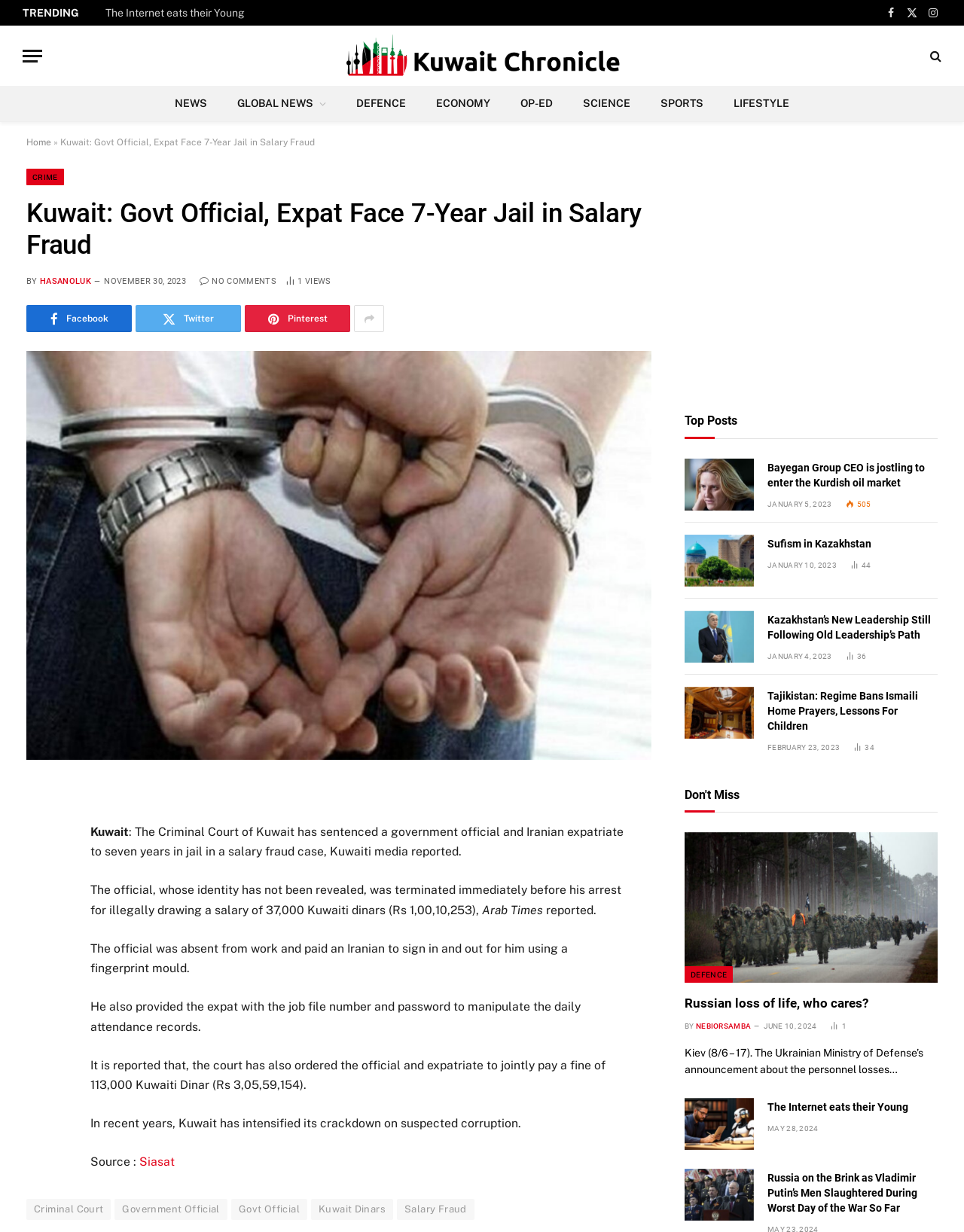Please pinpoint the bounding box coordinates for the region I should click to adhere to this instruction: "View the 'Top Posts'".

[0.71, 0.336, 0.765, 0.348]